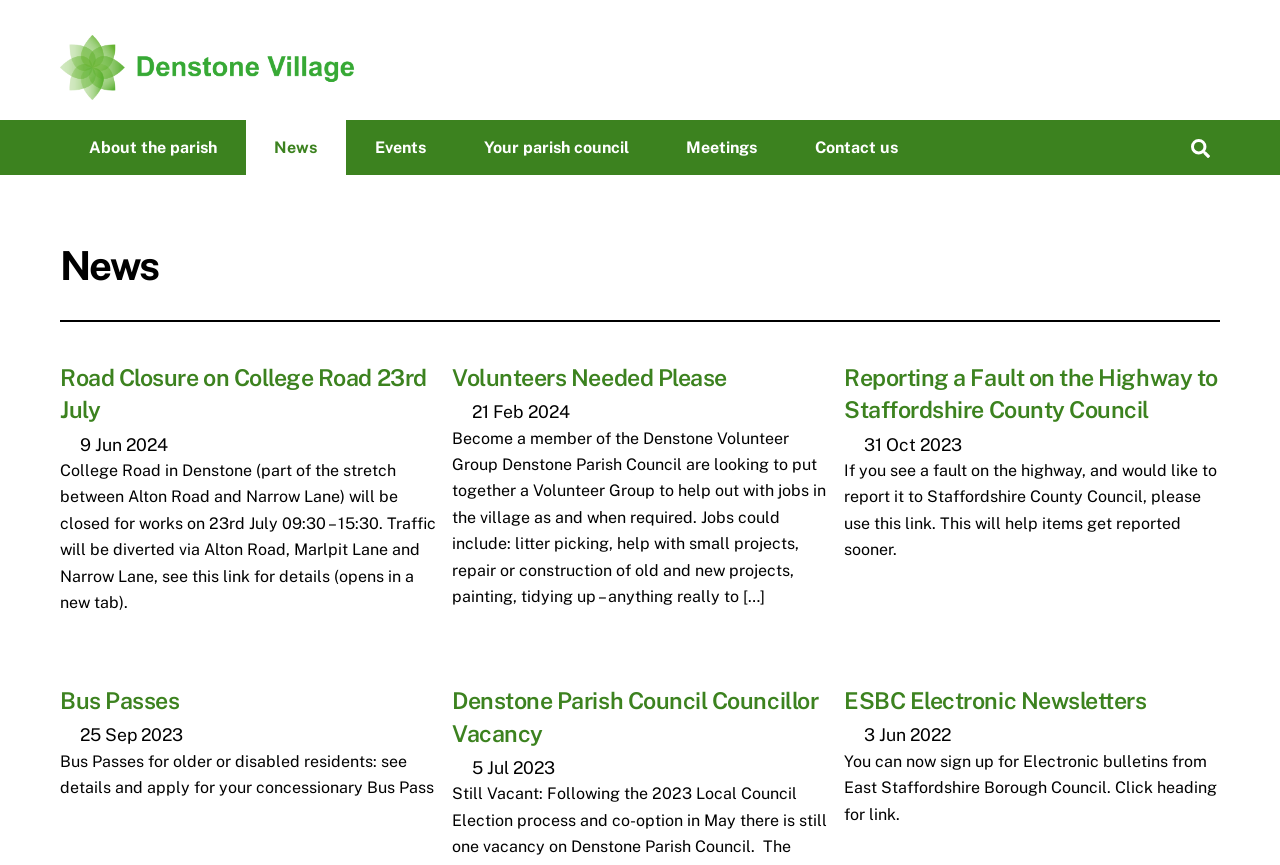Extract the bounding box for the UI element that matches this description: "Contact us".

[0.614, 0.139, 0.724, 0.203]